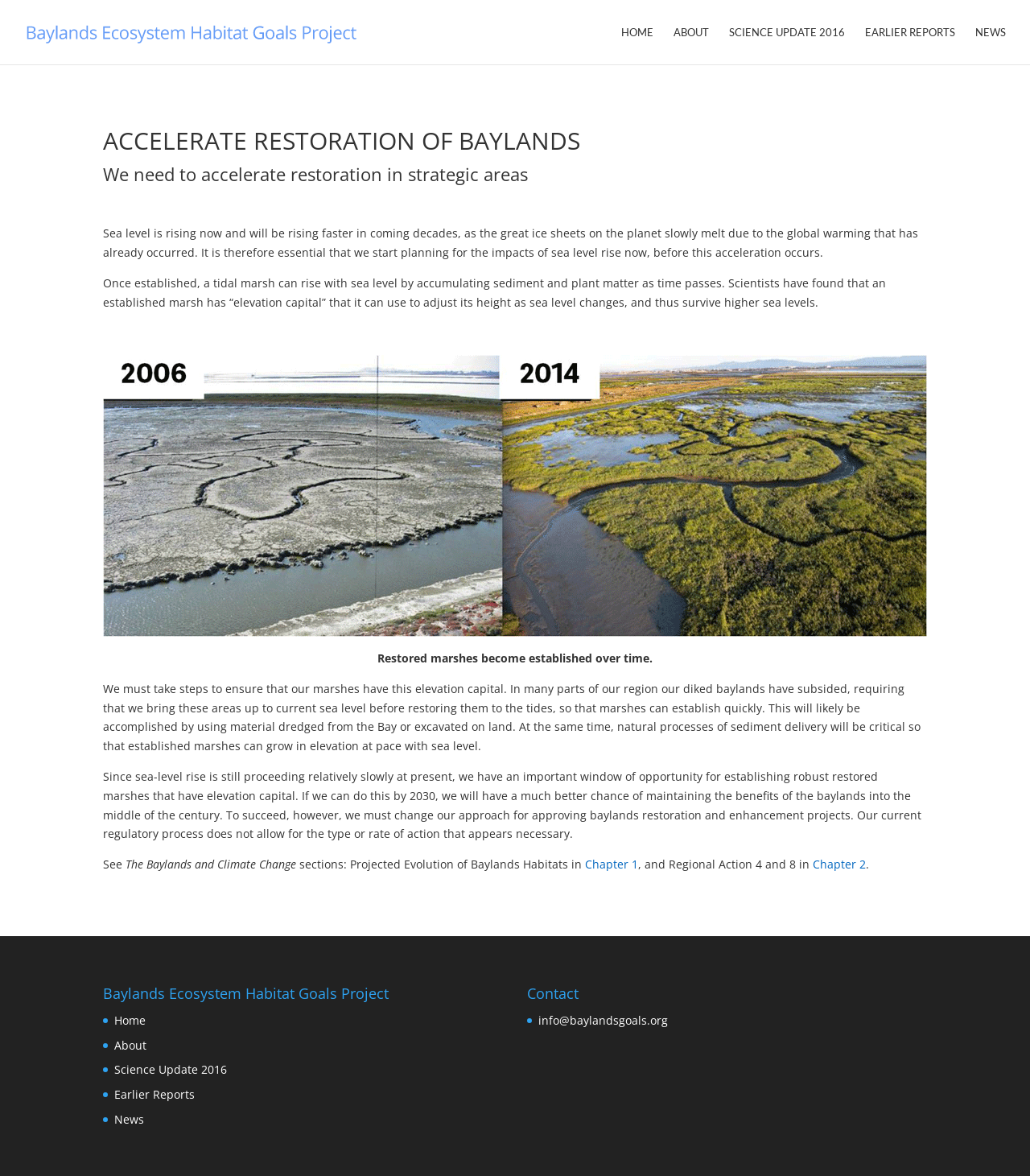What is the current problem with the regulatory process for approving baylands restoration projects?
Could you give a comprehensive explanation in response to this question?

According to the webpage, the current regulatory process for approving baylands restoration projects does not allow for the type or rate of action that appears necessary to achieve the goals of the project.